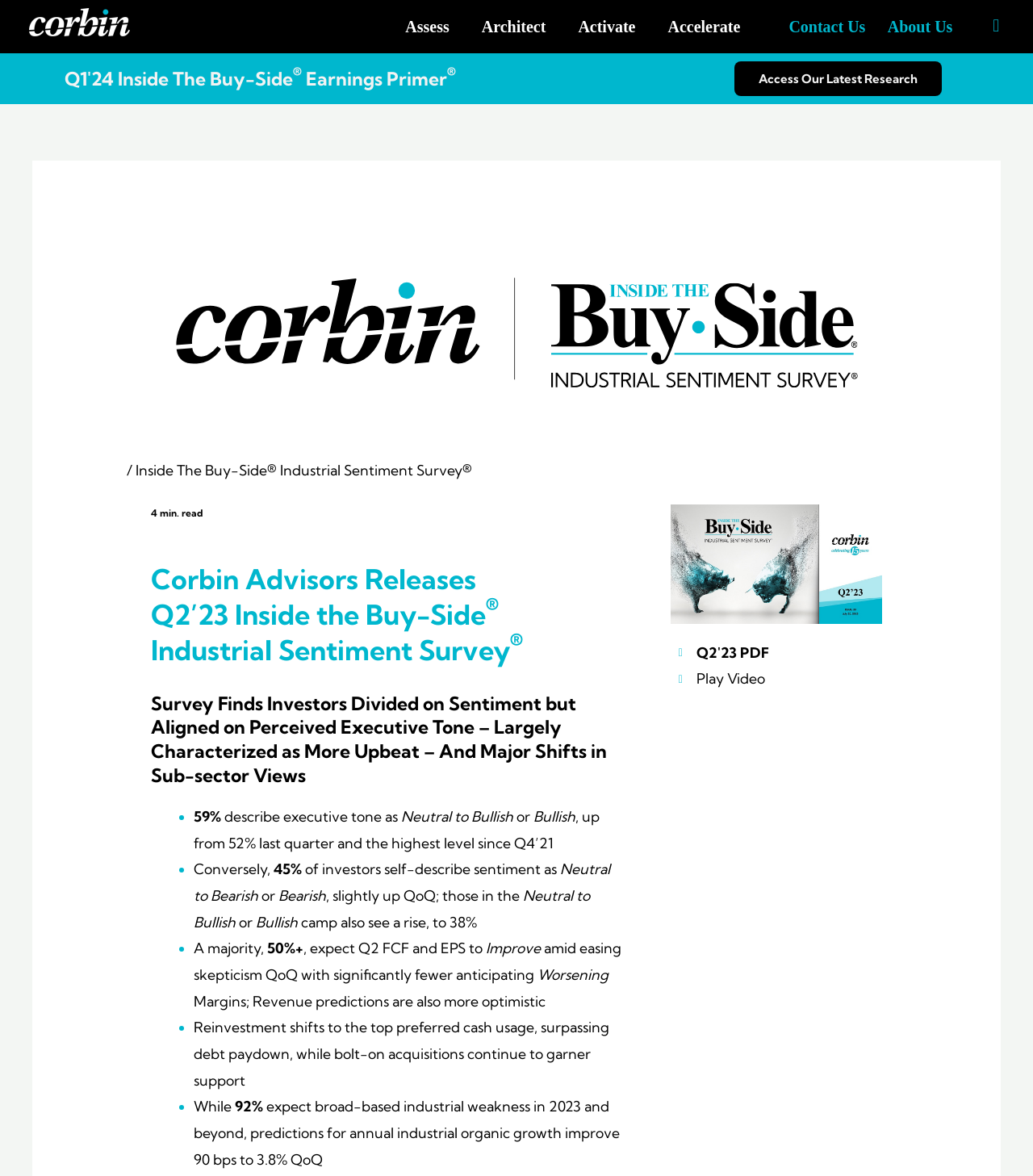Identify the bounding box coordinates of the clickable section necessary to follow the following instruction: "Contact Us". The coordinates should be presented as four float numbers from 0 to 1, i.e., [left, top, right, bottom].

[0.748, 0.007, 0.853, 0.038]